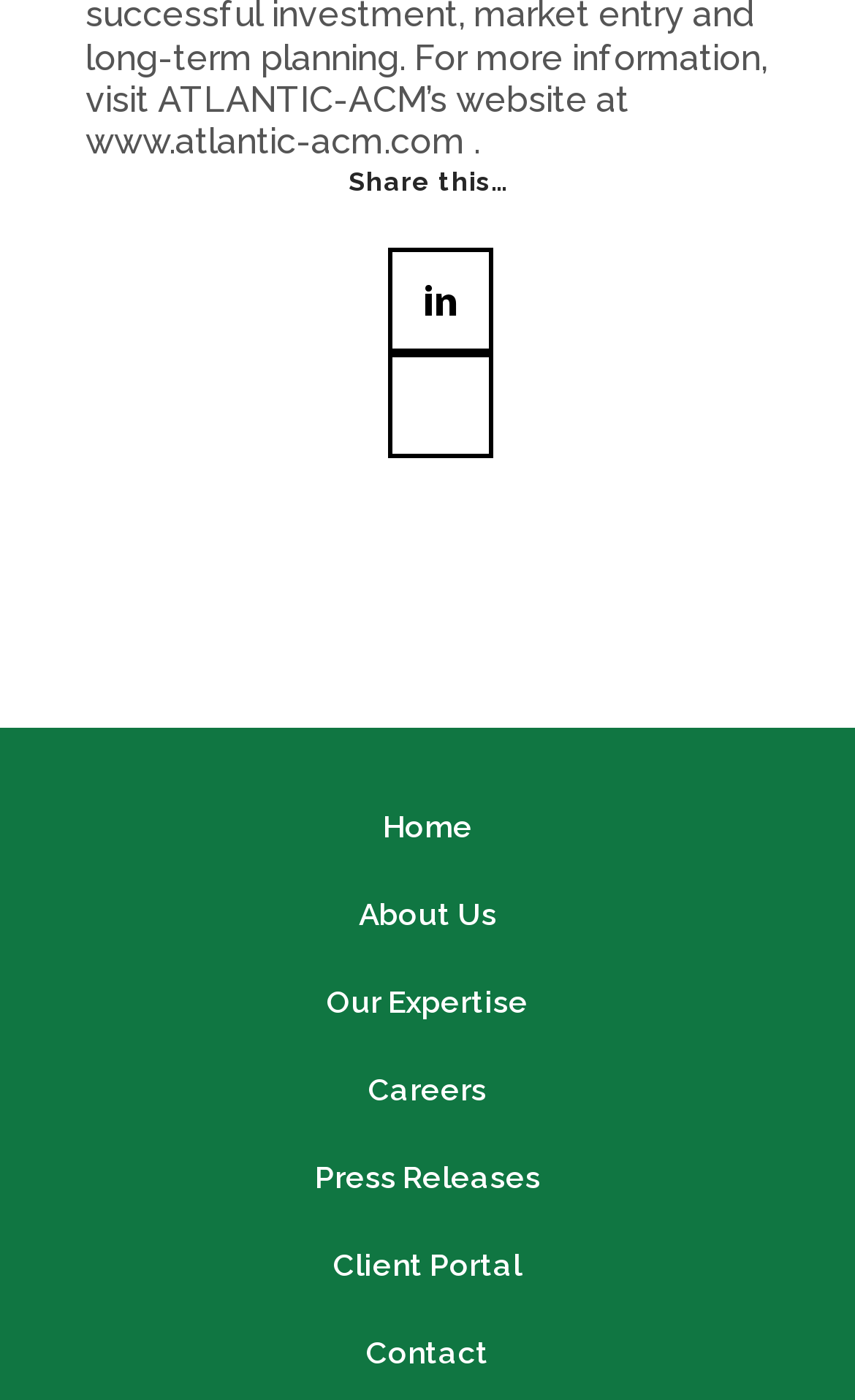Identify the bounding box coordinates for the UI element described as: "Client Portal". The coordinates should be provided as four floats between 0 and 1: [left, top, right, bottom].

[0.368, 0.893, 0.632, 0.927]